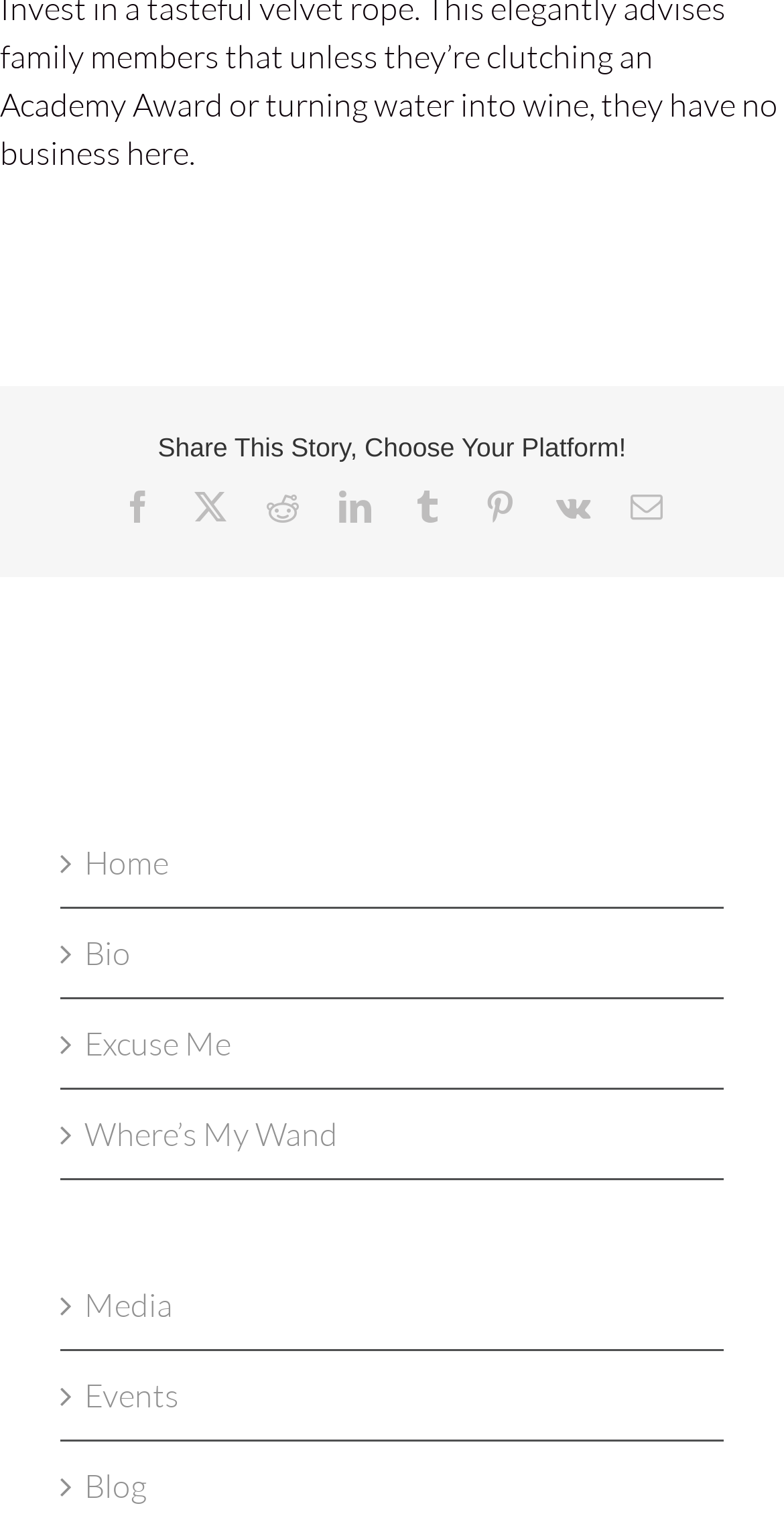How many social media platforms are available for sharing?
Examine the image and give a concise answer in one word or a short phrase.

8